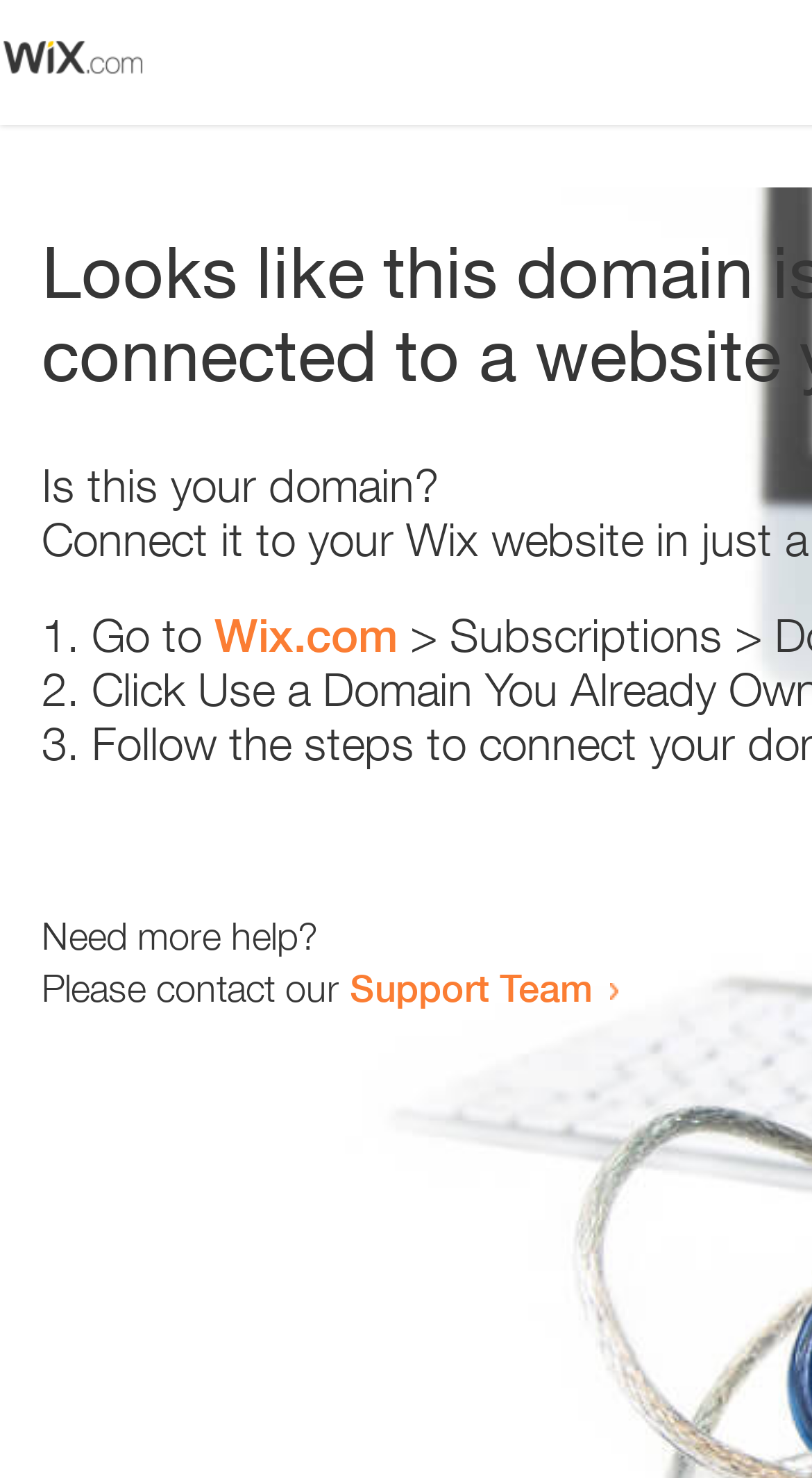Using the webpage screenshot, locate the HTML element that fits the following description and provide its bounding box: "Wix.com".

[0.264, 0.411, 0.49, 0.448]